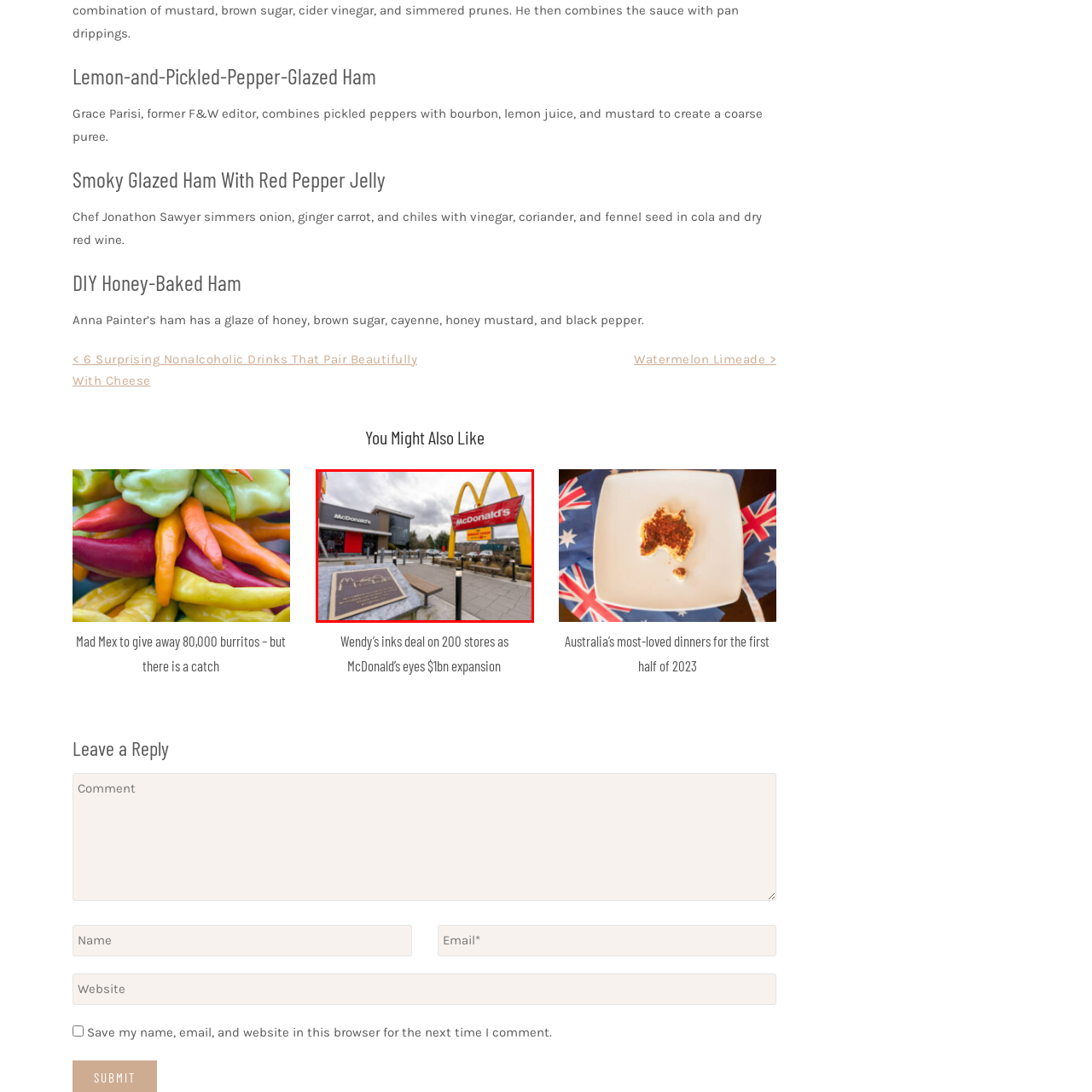Give a thorough and detailed account of the visual content inside the red-framed part of the image.

The image features a McDonald's restaurant, showcasing its iconic design with the golden arches prominently displayed. In the foreground, a commemorative plaque is situated on a stone pedestal, possibly marking a significant event or milestone related to the fast-food chain. The restaurant's modern architecture is visible alongside the vibrant red signage, which advertises its menu offerings. The scene is set against a cloudy sky, contributing to a contemporary urban atmosphere, while several cars can be seen in the background, highlighting the bustling environment around the establishment.